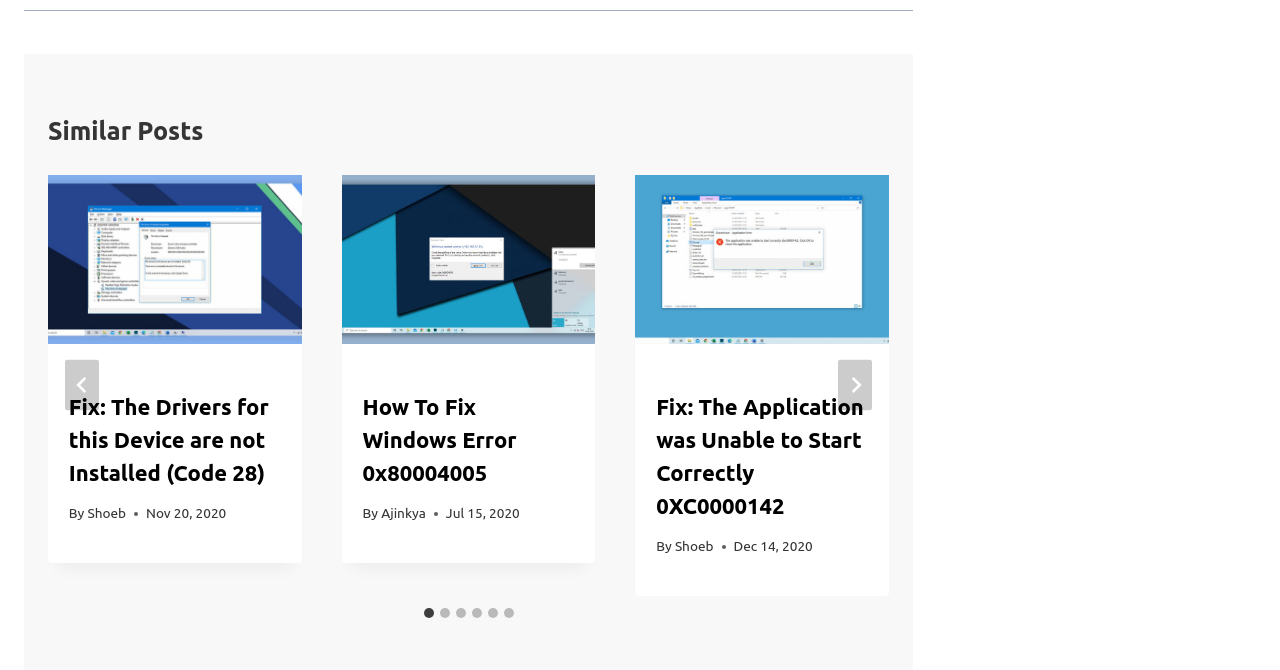Please identify the bounding box coordinates of the area that needs to be clicked to follow this instruction: "Click the 'Next' button".

[0.655, 0.537, 0.681, 0.613]